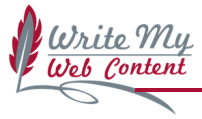Respond with a single word or short phrase to the following question: 
What is the primary goal of 'Write My Web Content'?

help businesses meet marketing goals